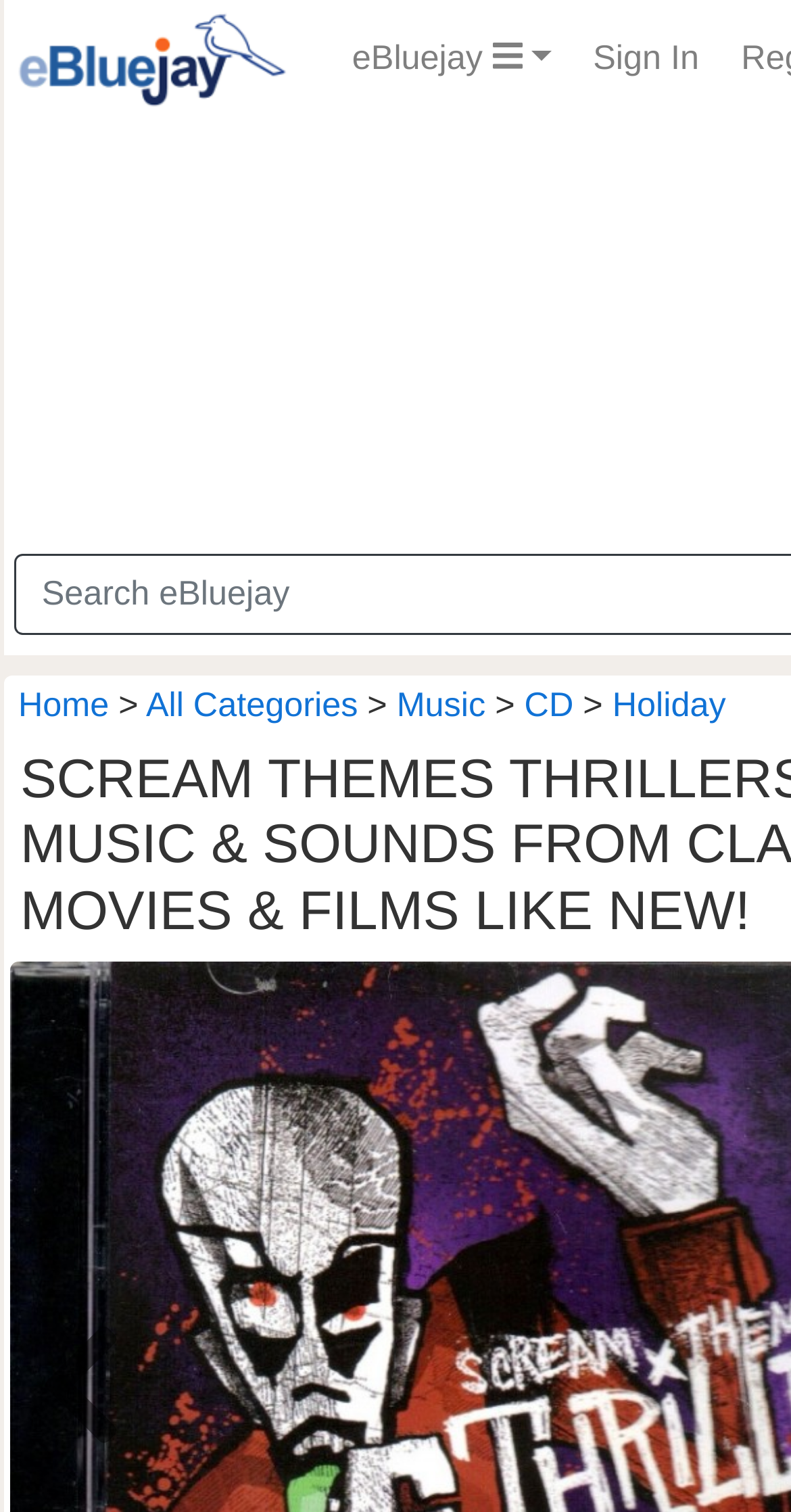What is the last category listed in the top navigation bar?
Your answer should be a single word or phrase derived from the screenshot.

Holiday